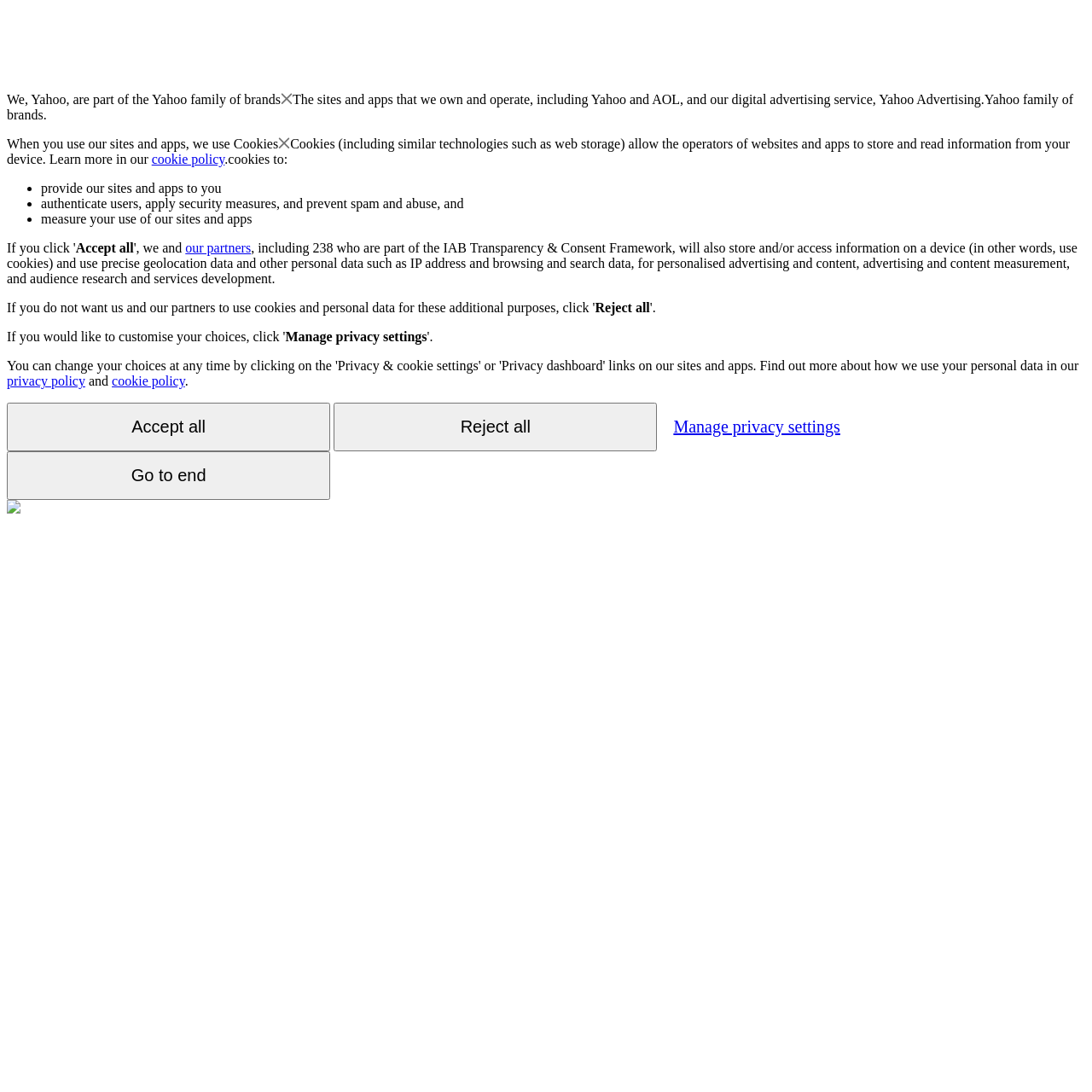Based on the visual content of the image, answer the question thoroughly: What do cookies allow operators to do?

According to the webpage, cookies allow the operators of websites and apps to store and read information from a user's device, as mentioned in the sentence 'Cookies (including similar technologies such as web storage) allow the operators of websites and apps to store and read information from your device'.